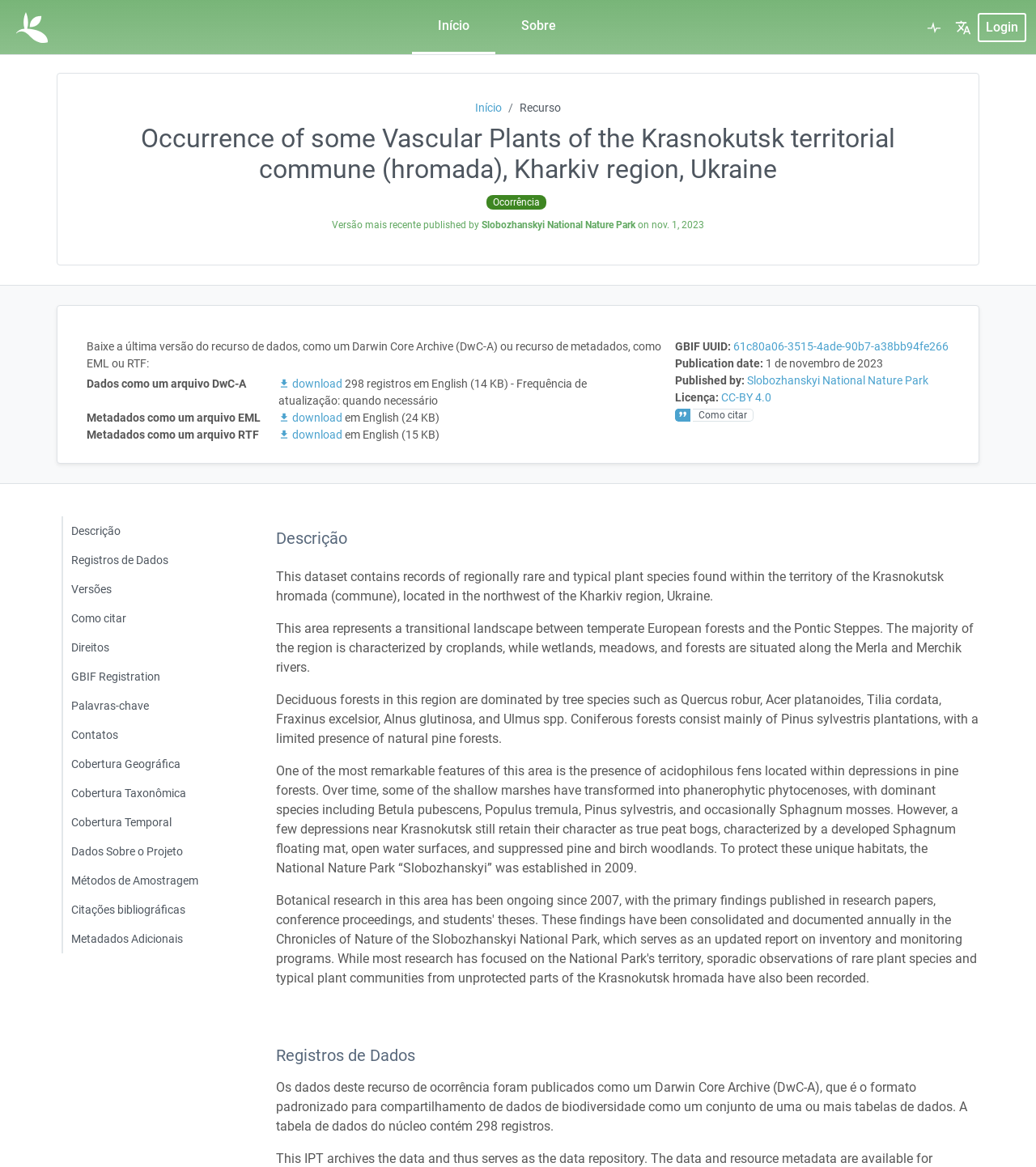What is the license of the dataset?
Kindly offer a comprehensive and detailed response to the question.

The license of the dataset can be found in the description list section of the webpage, which states that the license is CC-BY 4.0.